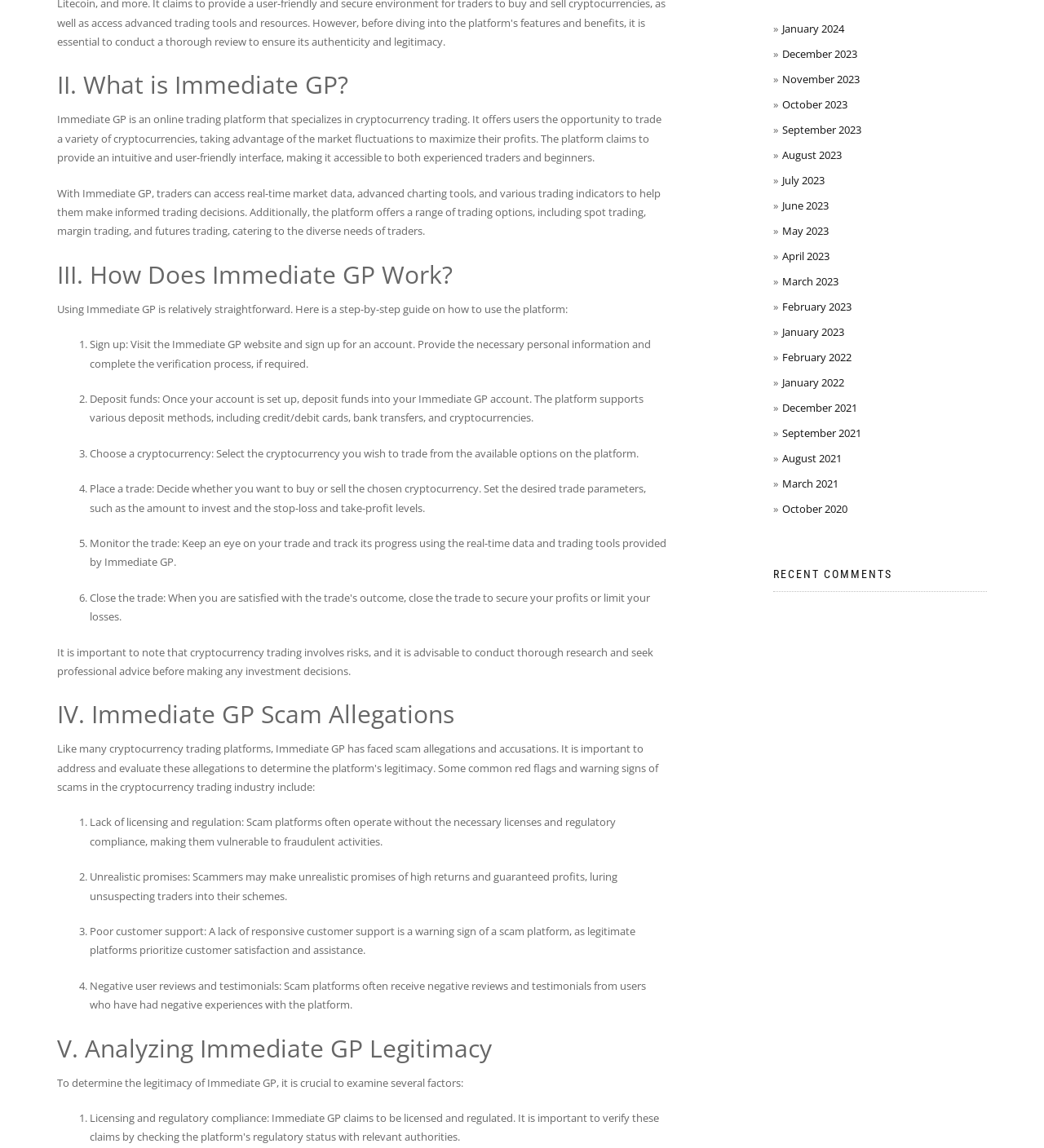Given the element description January 2024, predict the bounding box coordinates for the UI element in the webpage screenshot. The format should be (top-left x, top-left y, bottom-right x, bottom-right y), and the values should be between 0 and 1.

[0.749, 0.019, 0.808, 0.031]